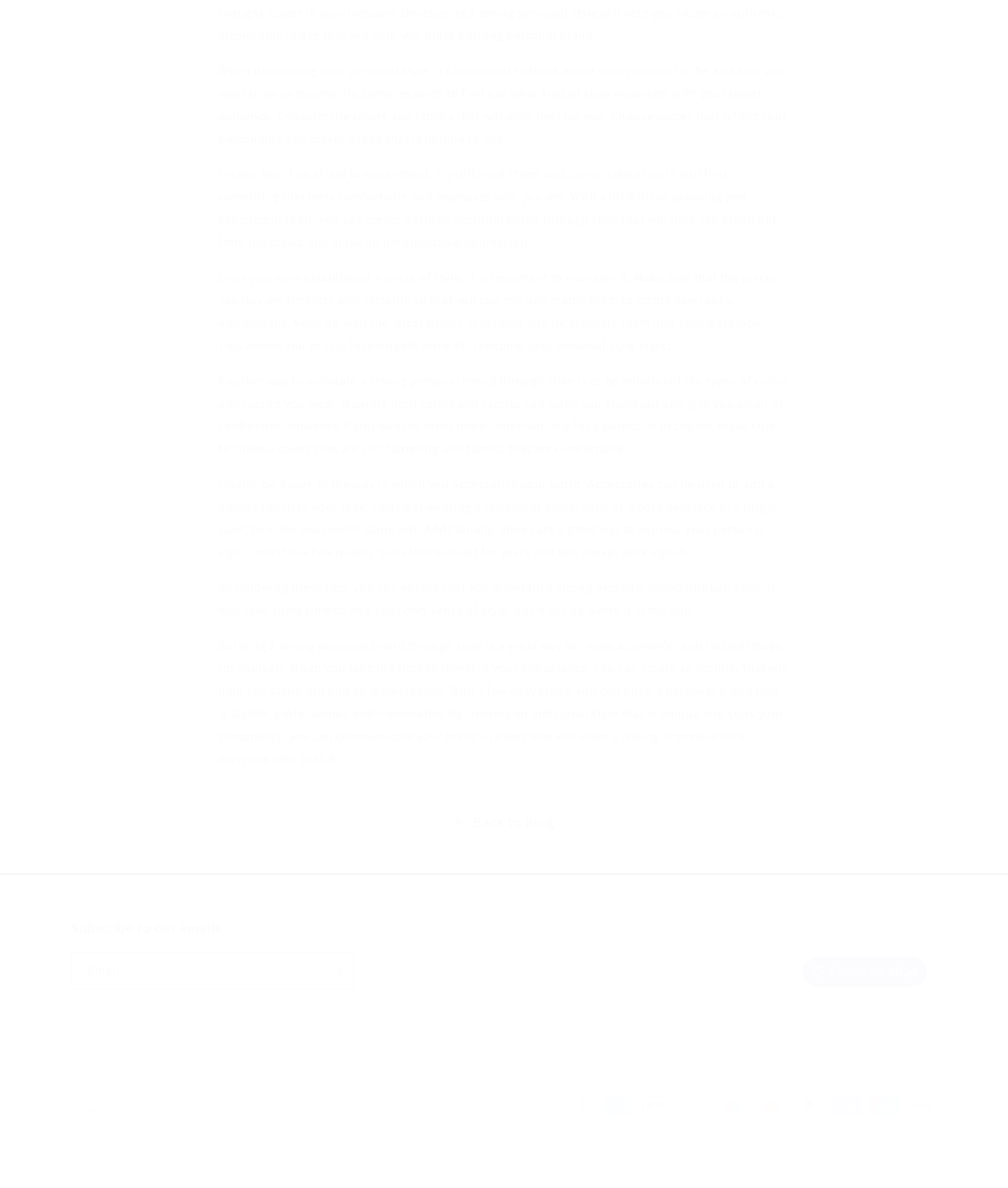Identify the bounding box for the UI element specified in this description: "USD $ | United States". The coordinates must be four float numbers between 0 and 1, formatted as [left, top, right, bottom].

[0.07, 0.922, 0.212, 0.95]